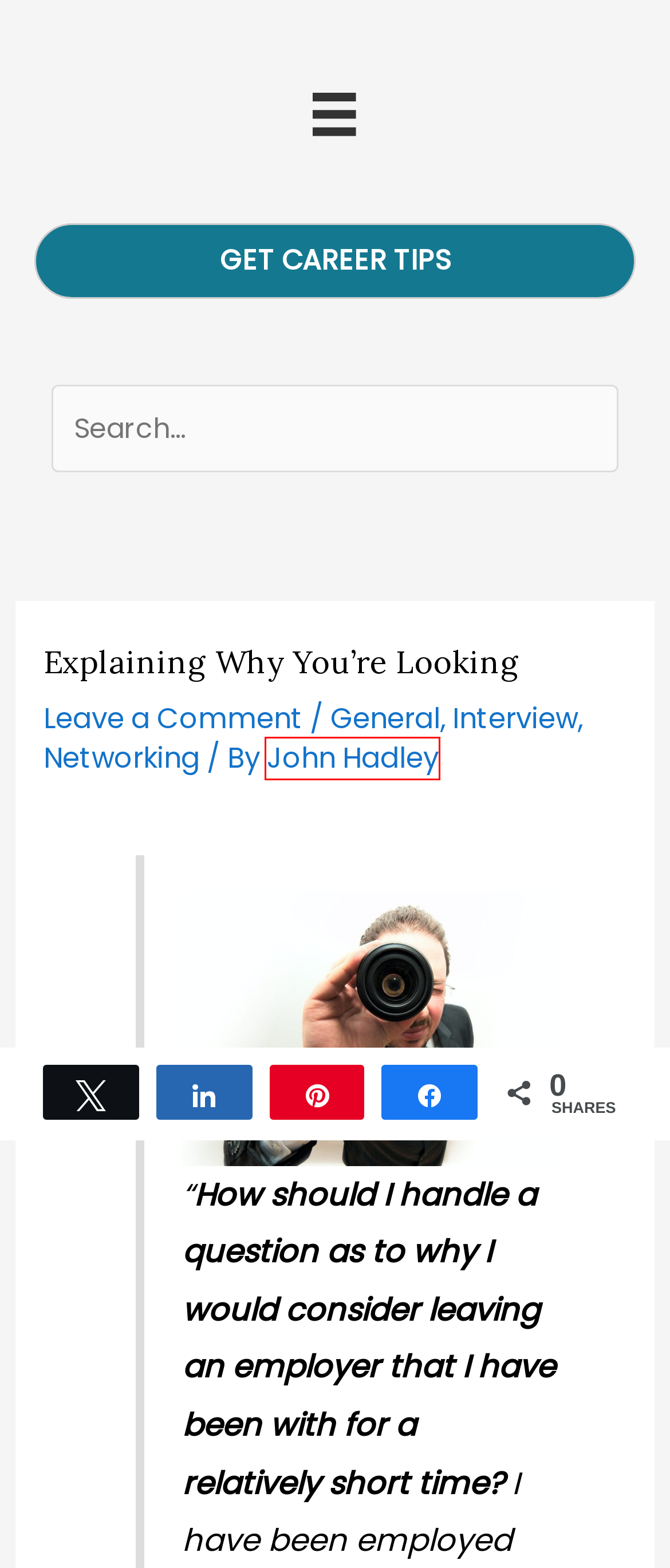Review the screenshot of a webpage containing a red bounding box around an element. Select the description that best matches the new webpage after clicking the highlighted element. The options are:
A. Terms of Service - John Hadley Associates, LLC
B. Interview Archives - John Hadley Associates, LLC
C. General Archives - John Hadley Associates, LLC
D. Privacy Policy - John Hadley Associates, LLC
E. Where's The Challenge In Your Accomplishments - John Hadley Associates, LLC
F. John Hadley, Author at John Hadley Associates, LLC
G. Networking Archives - John Hadley Associates, LLC
H. Digital Maestro - Harmonizing Your Online Strategy

F